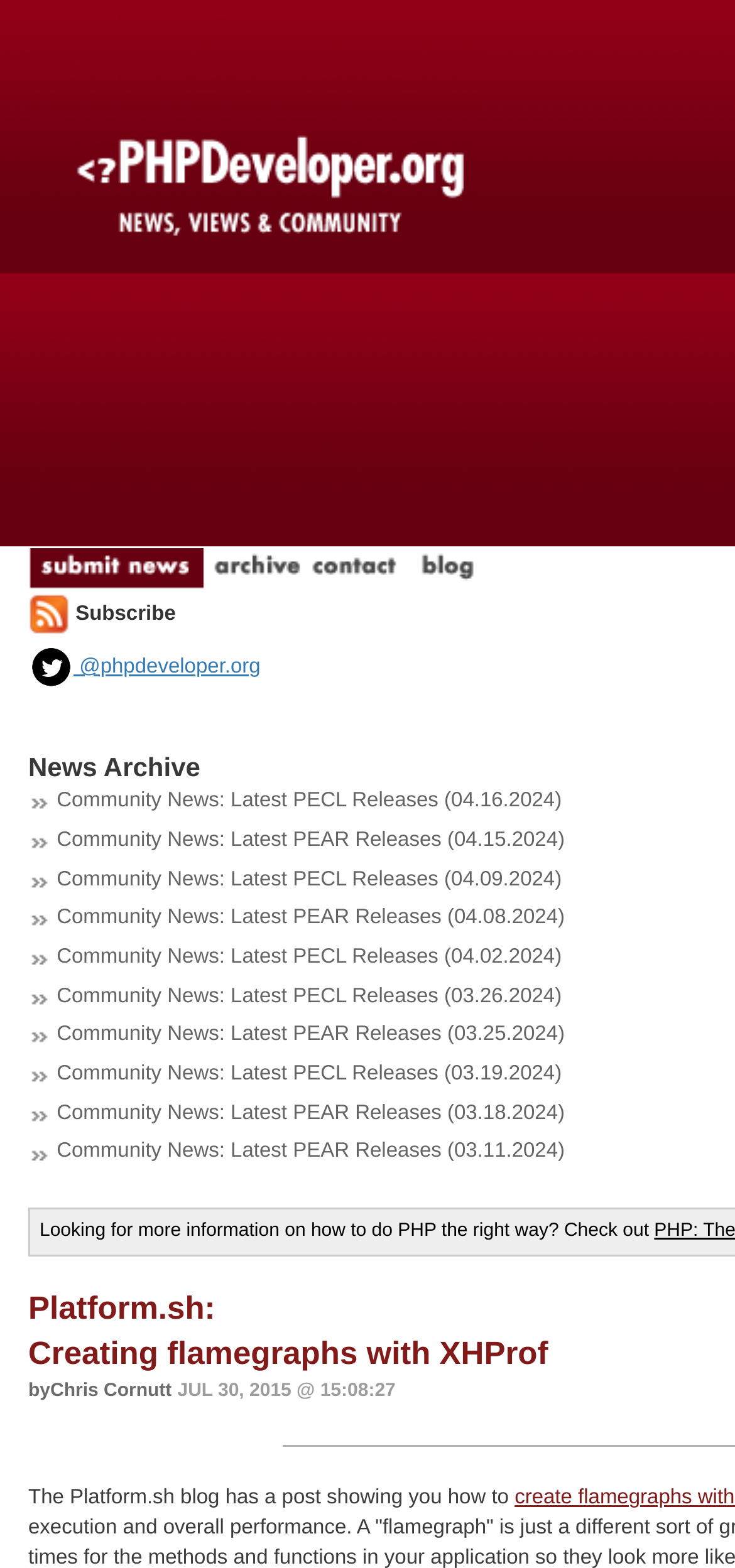Please mark the bounding box coordinates of the area that should be clicked to carry out the instruction: "Click the subscribe link".

[0.103, 0.384, 0.239, 0.399]